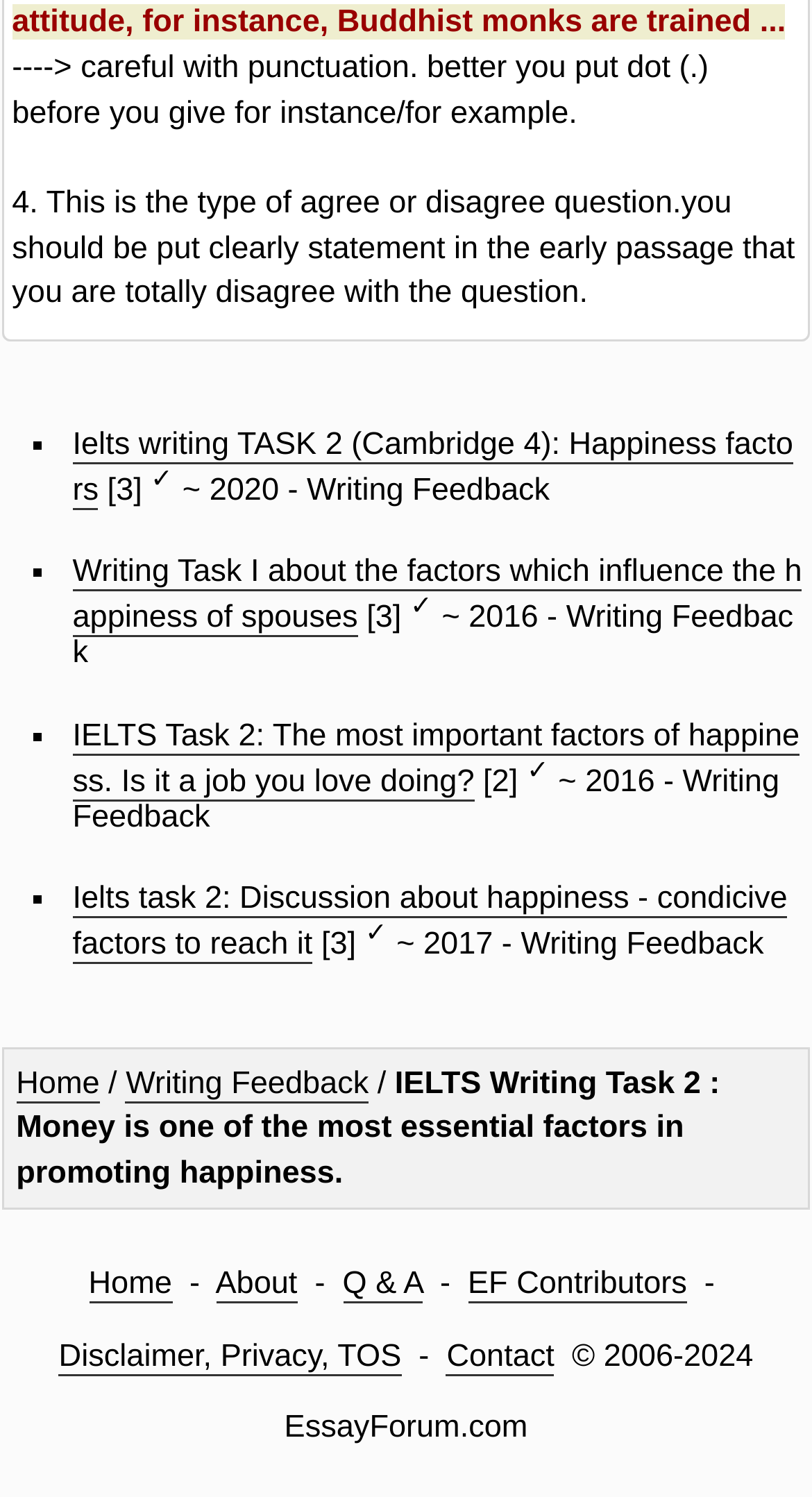Identify the bounding box coordinates for the element that needs to be clicked to fulfill this instruction: "Click on 'Contact'". Provide the coordinates in the format of four float numbers between 0 and 1: [left, top, right, bottom].

[0.55, 0.894, 0.683, 0.919]